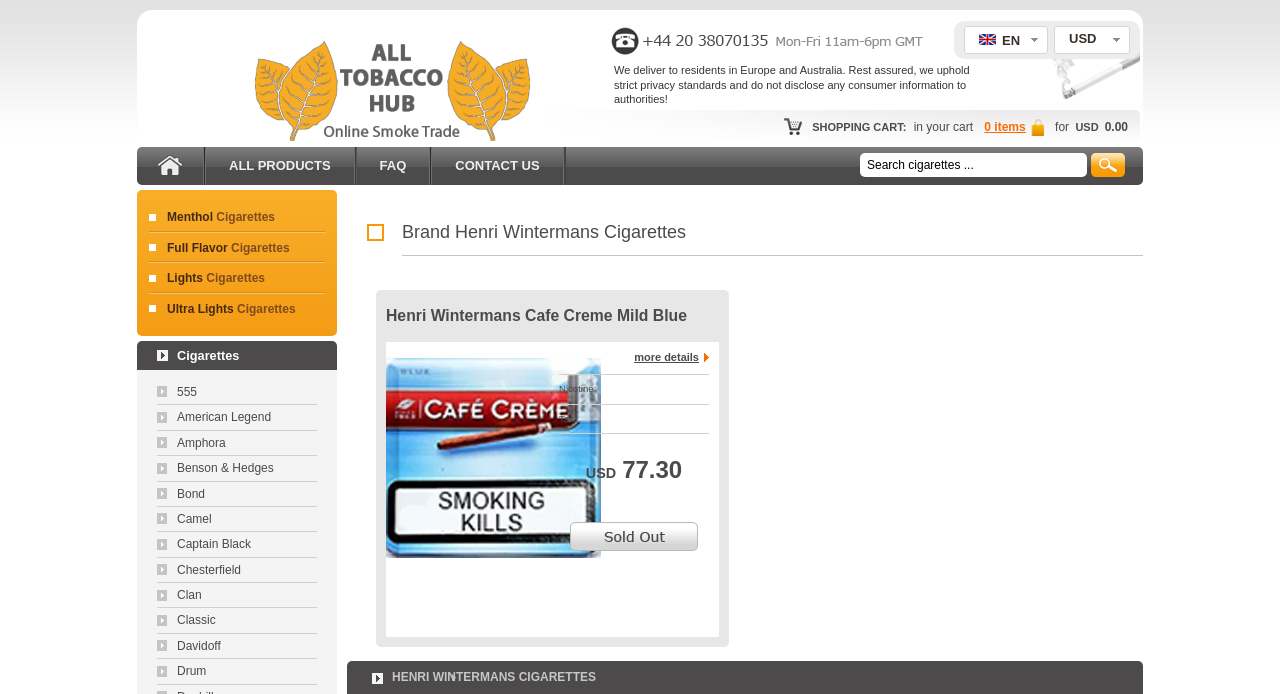What is the purpose of the search box? Using the information from the screenshot, answer with a single word or phrase.

Search cigarettes